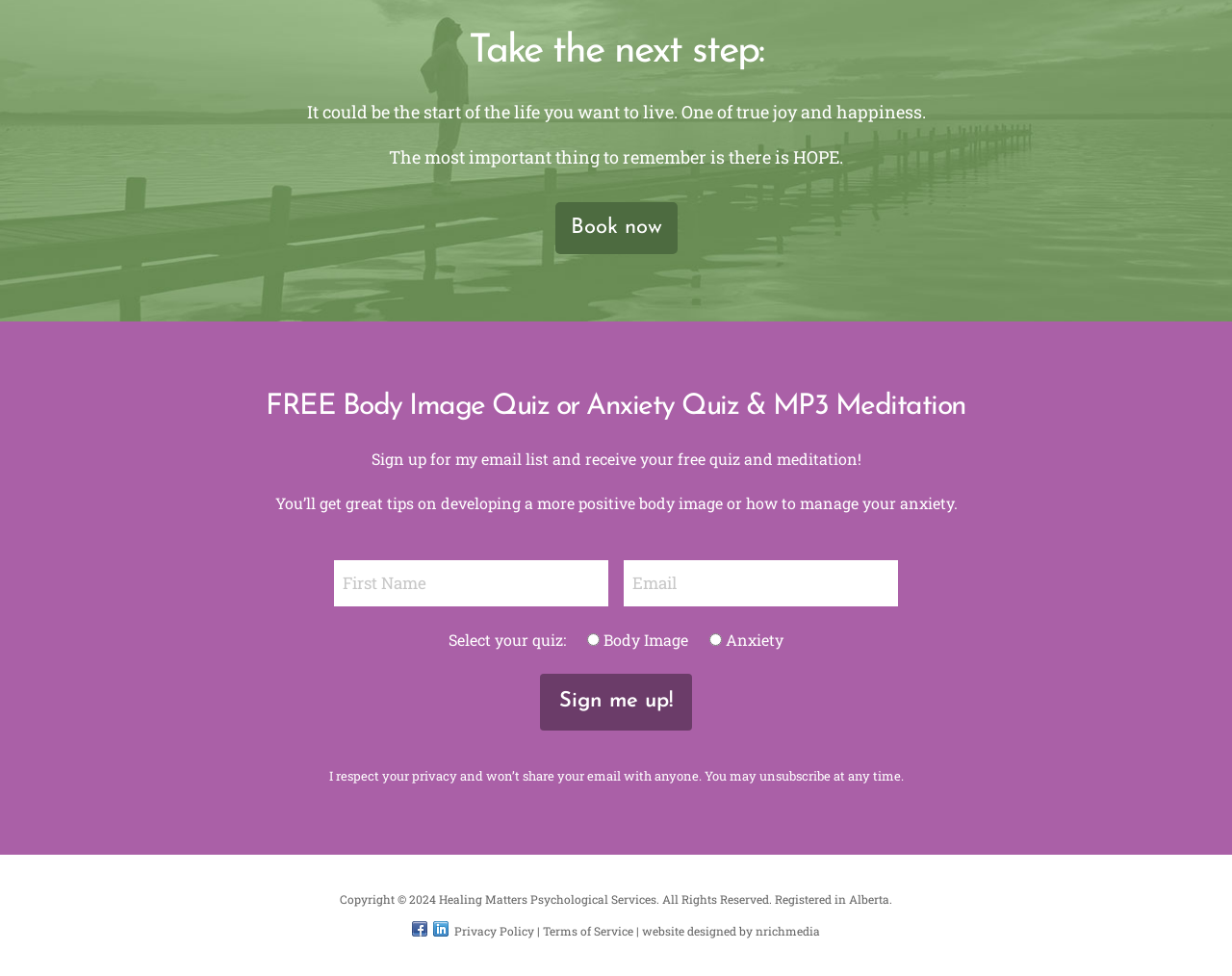Identify the bounding box coordinates necessary to click and complete the given instruction: "Click the 'Book now' link".

[0.45, 0.207, 0.55, 0.26]